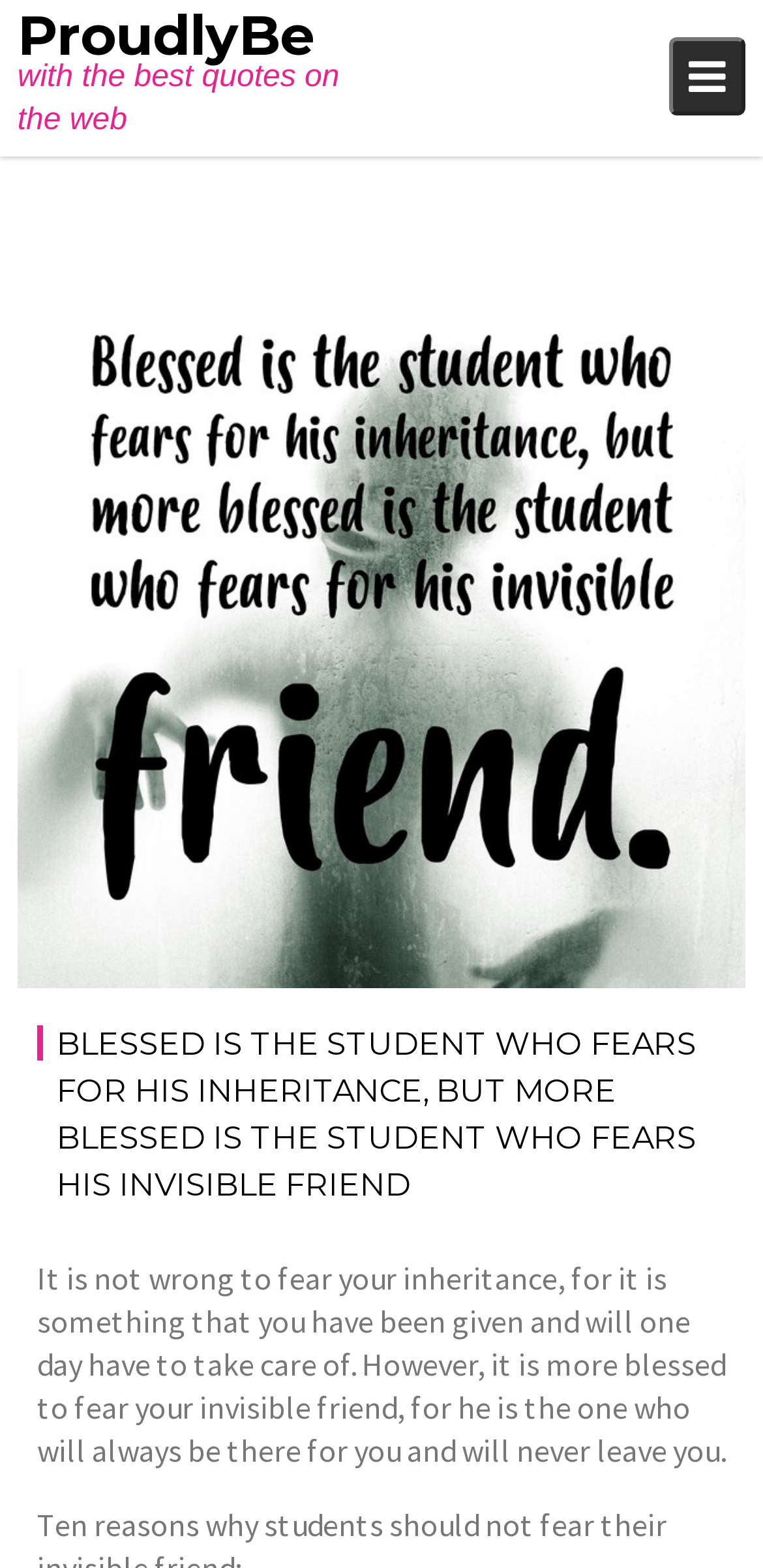Locate the bounding box coordinates of the area you need to click to fulfill this instruction: 'Click the 'blessed' link'. The coordinates must be in the form of four float numbers ranging from 0 to 1: [left, top, right, bottom].

[0.602, 0.177, 0.735, 0.201]